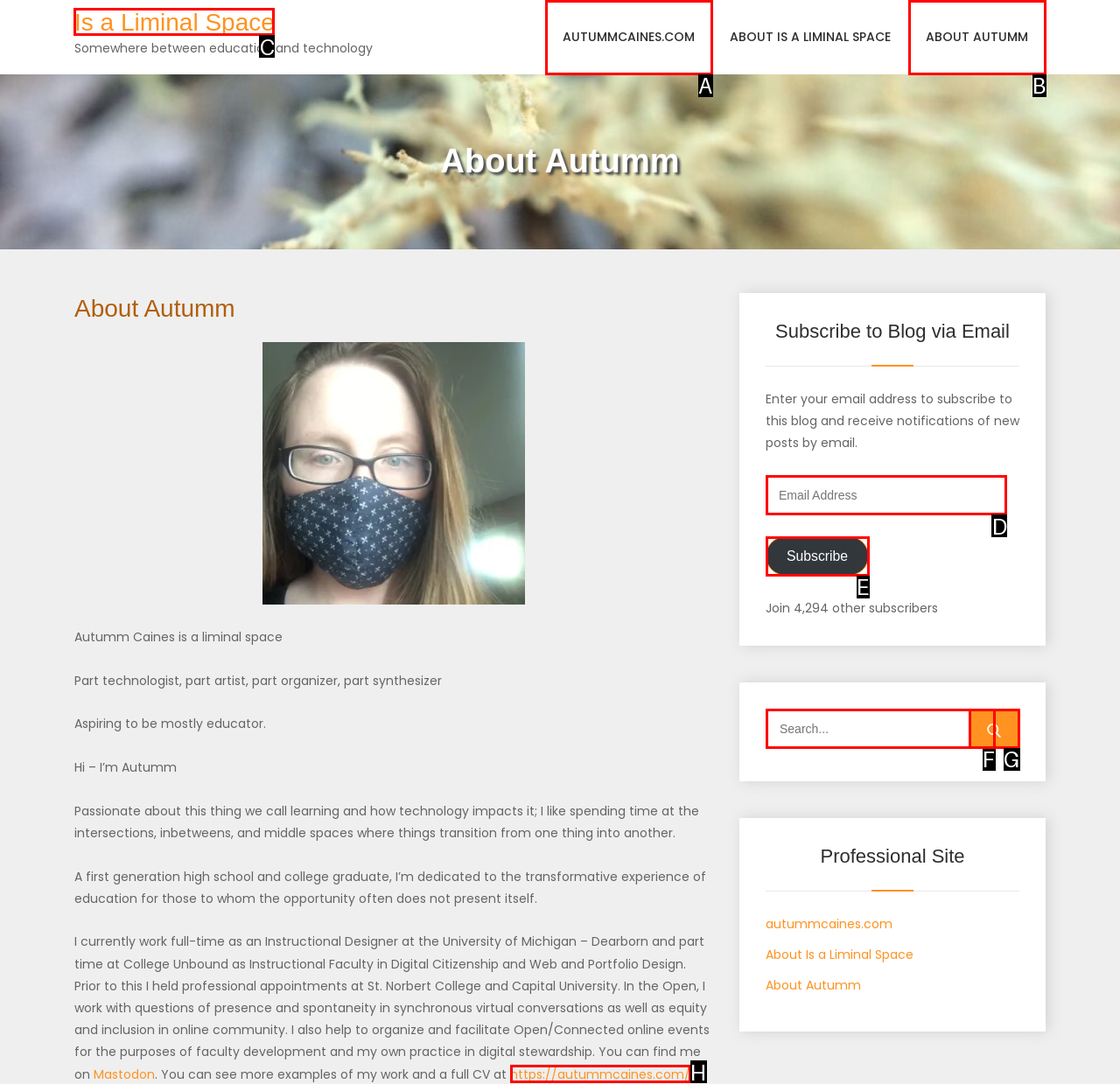To perform the task "Visit Autumm's liminal space", which UI element's letter should you select? Provide the letter directly.

C